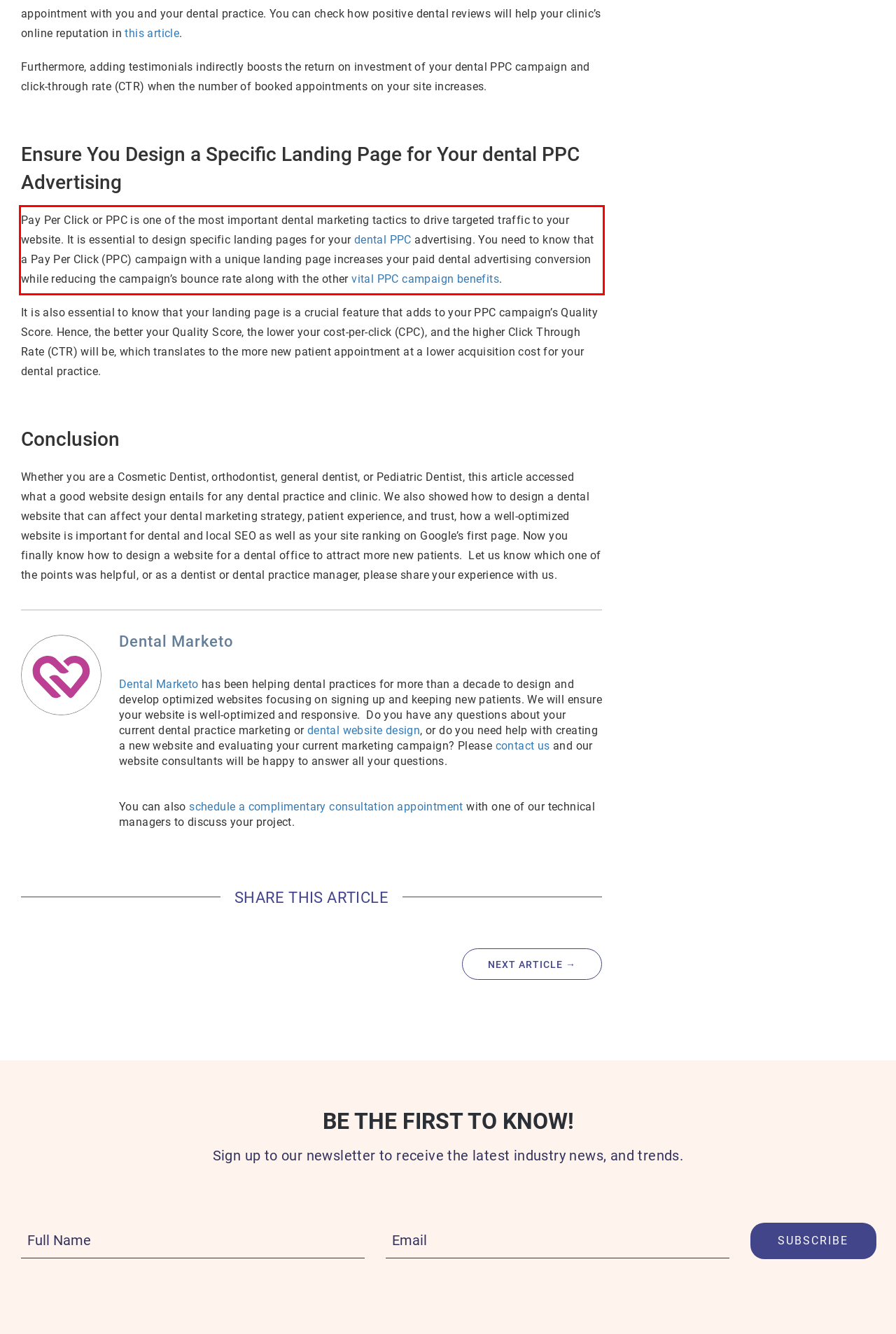Using the provided screenshot of a webpage, recognize and generate the text found within the red rectangle bounding box.

Pay Per Click or PPC is one of the most important dental marketing tactics to drive targeted traffic to your website. It is essential to design specific landing pages for your ​dental PPC ​advertising. You need to know that a Pay Per Click (PPC) campaign with a unique landing page increases your paid dental advertising conversion while reducing the campaign’s bounce rate along with the other vital PPC campaign benefits.